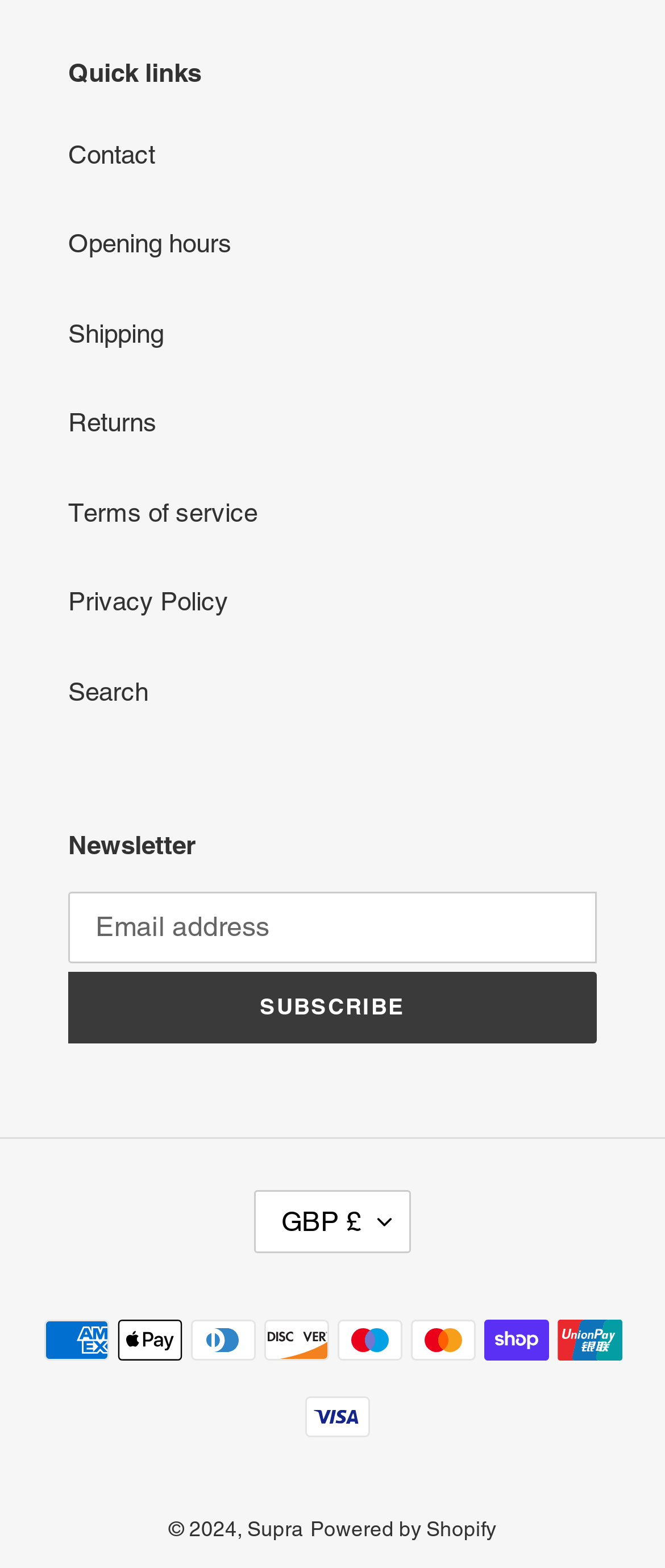Please specify the bounding box coordinates of the clickable region to carry out the following instruction: "View payment methods". The coordinates should be four float numbers between 0 and 1, in the format [left, top, right, bottom].

[0.497, 0.833, 0.649, 0.876]